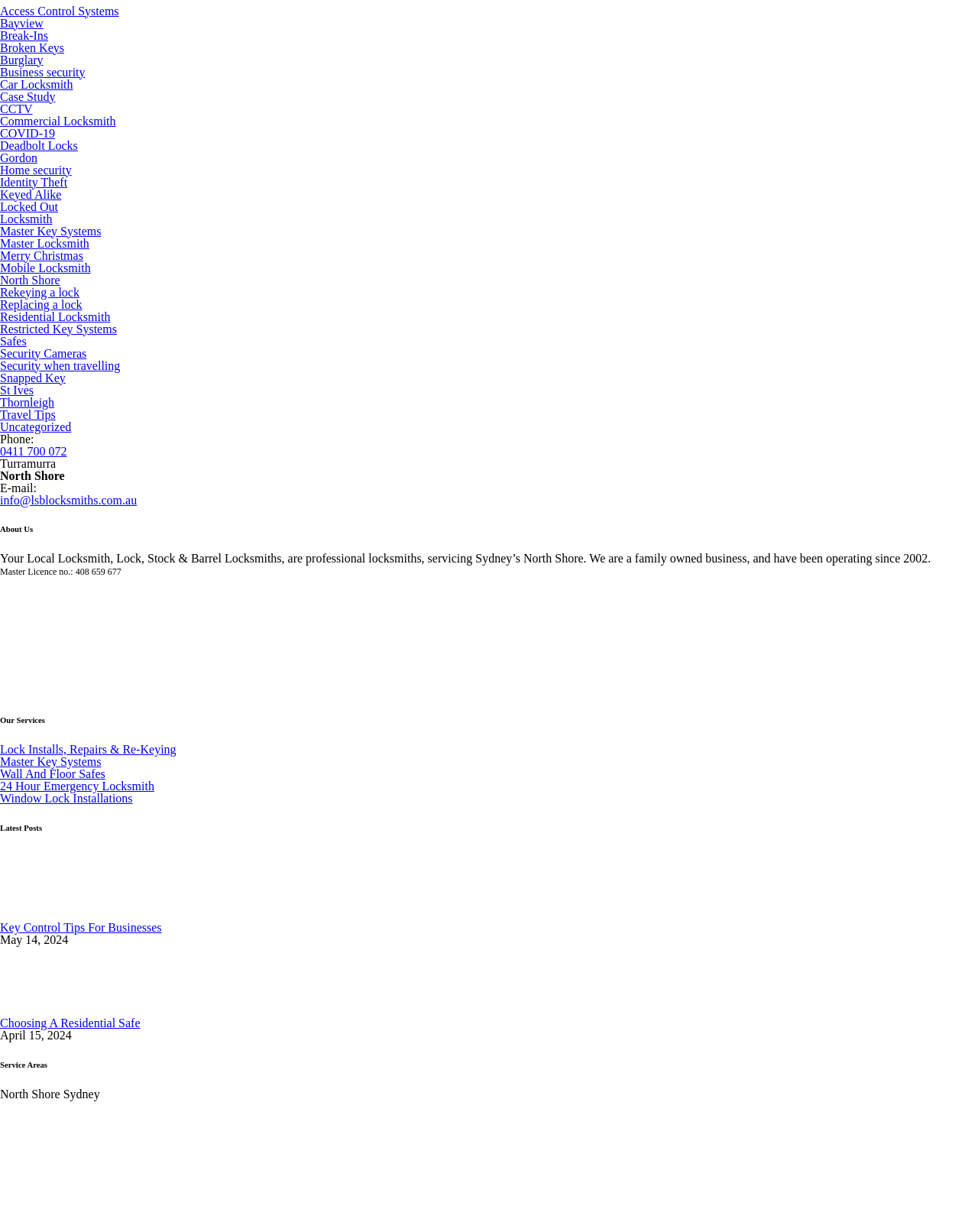Please identify the bounding box coordinates of the area I need to click to accomplish the following instruction: "View the 'Service Areas' section".

[0.0, 0.861, 1.0, 0.868]